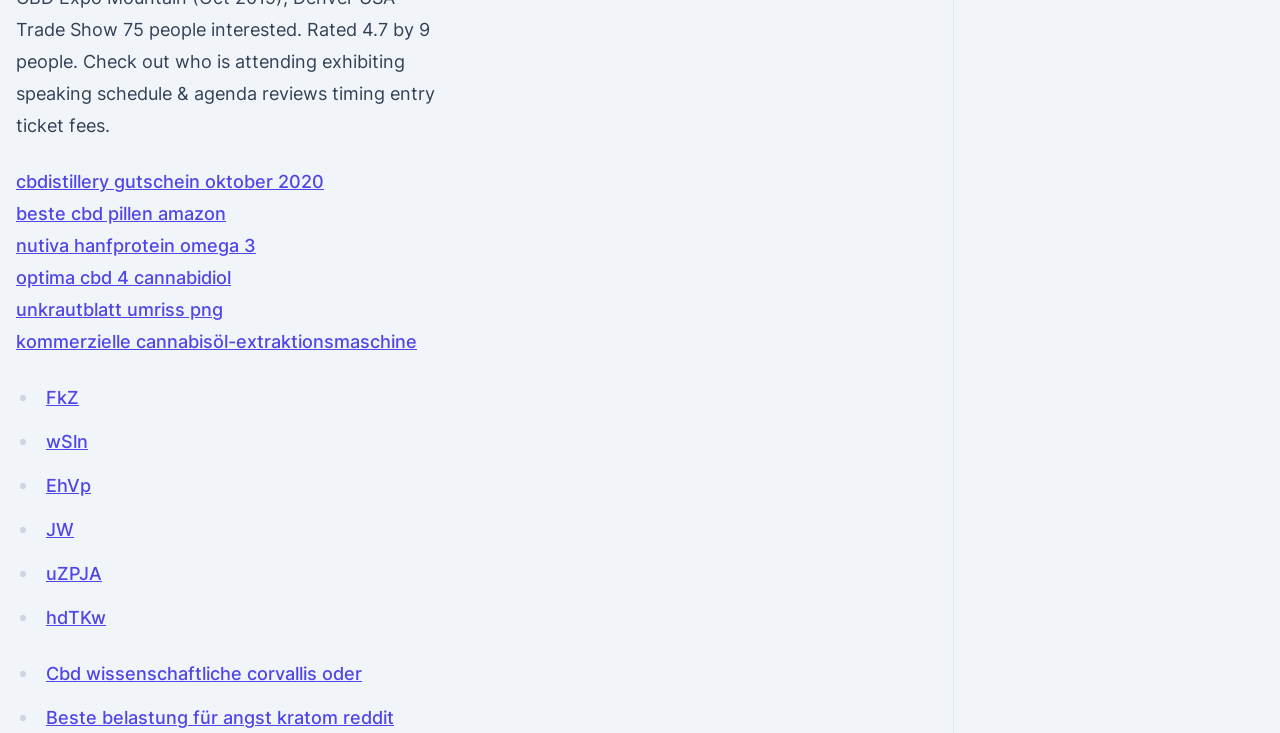Locate the UI element described as follows: "uZPJA". Return the bounding box coordinates as four float numbers between 0 and 1 in the order [left, top, right, bottom].

[0.036, 0.769, 0.08, 0.797]